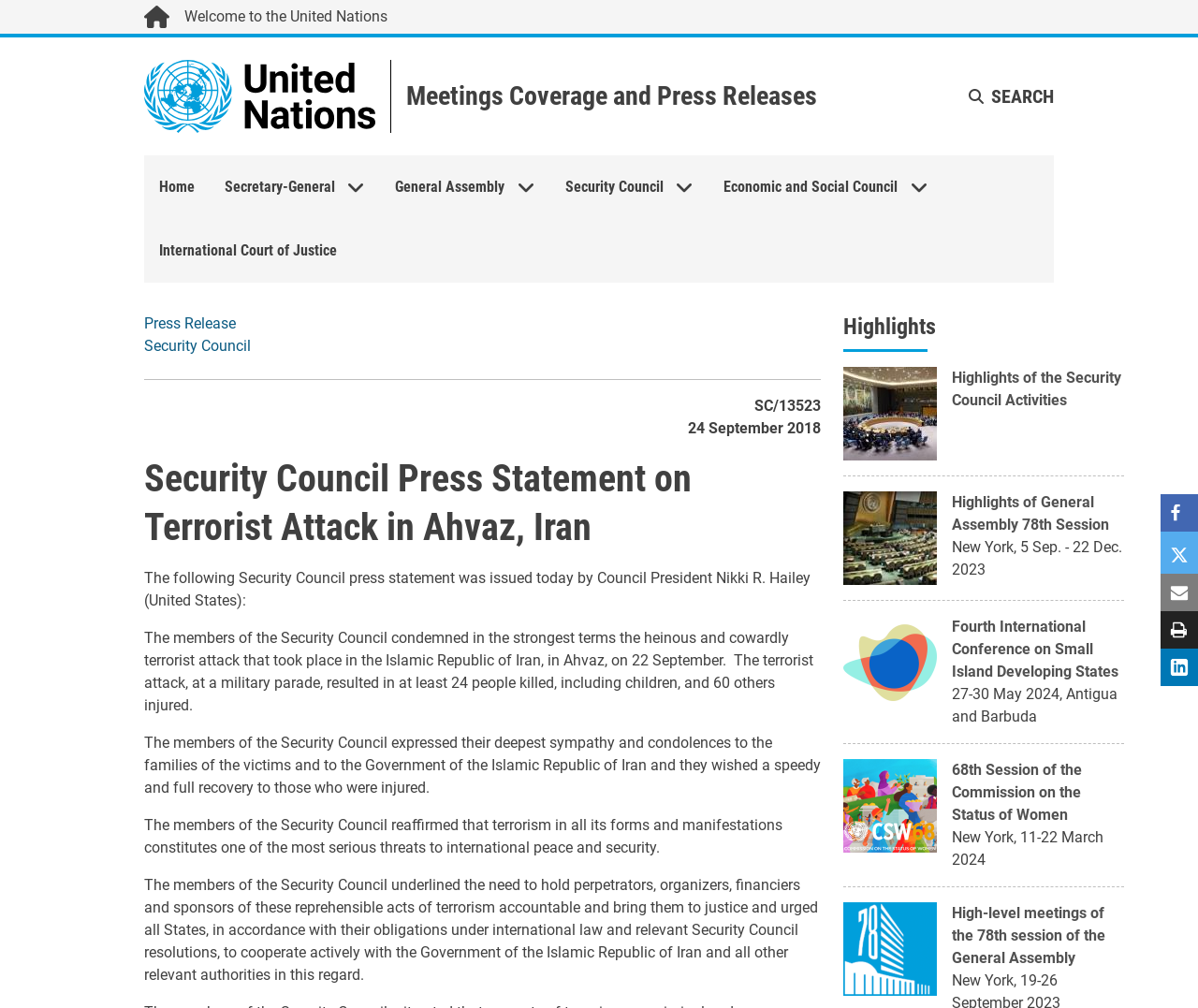Find the bounding box coordinates for the HTML element described as: "Welcome to the United Nations". The coordinates should consist of four float values between 0 and 1, i.e., [left, top, right, bottom].

[0.12, 0.006, 0.323, 0.028]